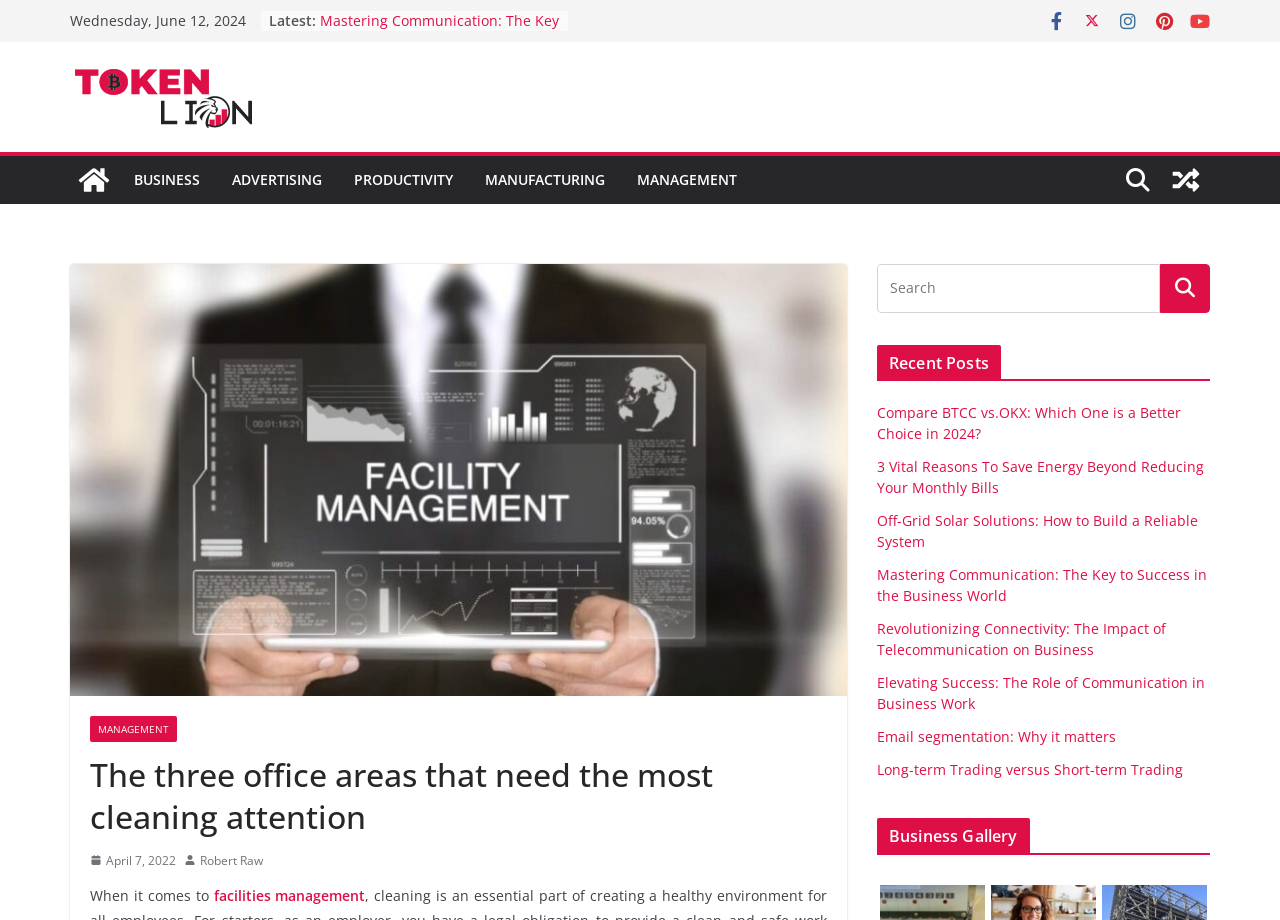Identify the bounding box for the given UI element using the description provided. Coordinates should be in the format (top-left x, top-left y, bottom-right x, bottom-right y) and must be between 0 and 1. Here is the description: Long-term Trading versus Short-term Trading

[0.685, 0.826, 0.924, 0.847]